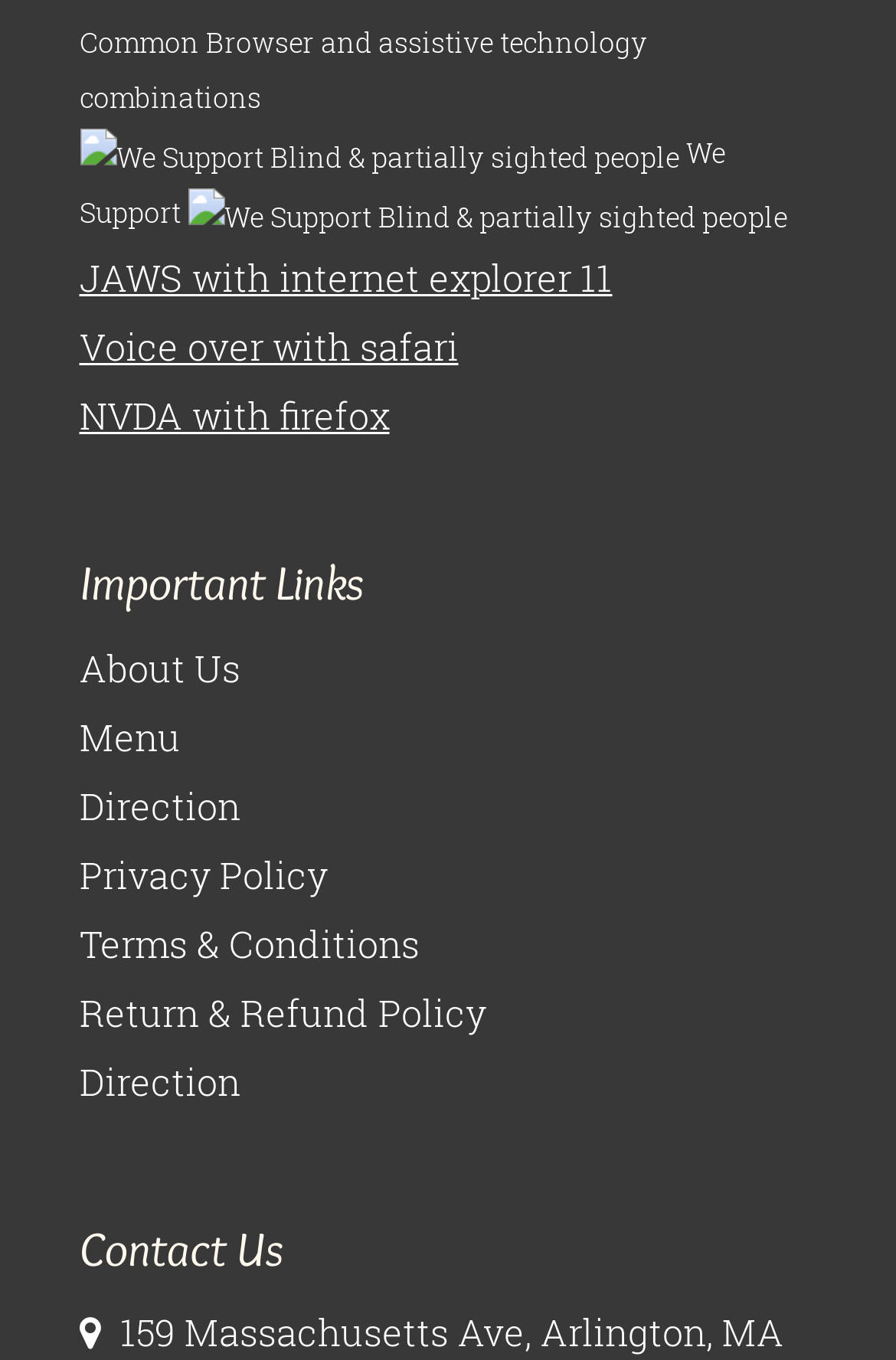Calculate the bounding box coordinates for the UI element based on the following description: "JAWS with internet explorer 11". Ensure the coordinates are four float numbers between 0 and 1, i.e., [left, top, right, bottom].

[0.088, 0.186, 0.683, 0.221]